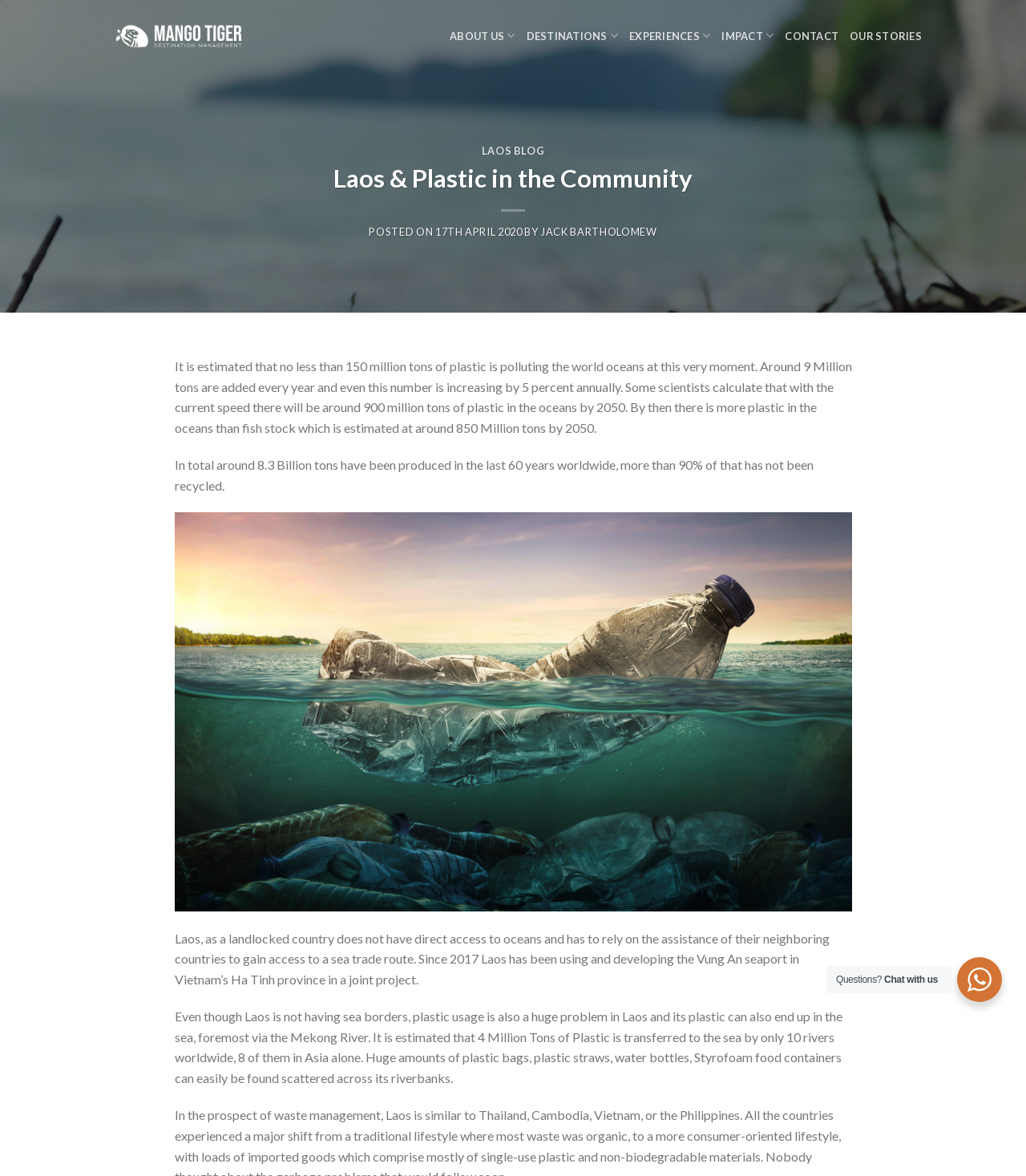Specify the bounding box coordinates of the area that needs to be clicked to achieve the following instruction: "View the post from JACK BARTHOLOMEW".

[0.527, 0.192, 0.64, 0.203]